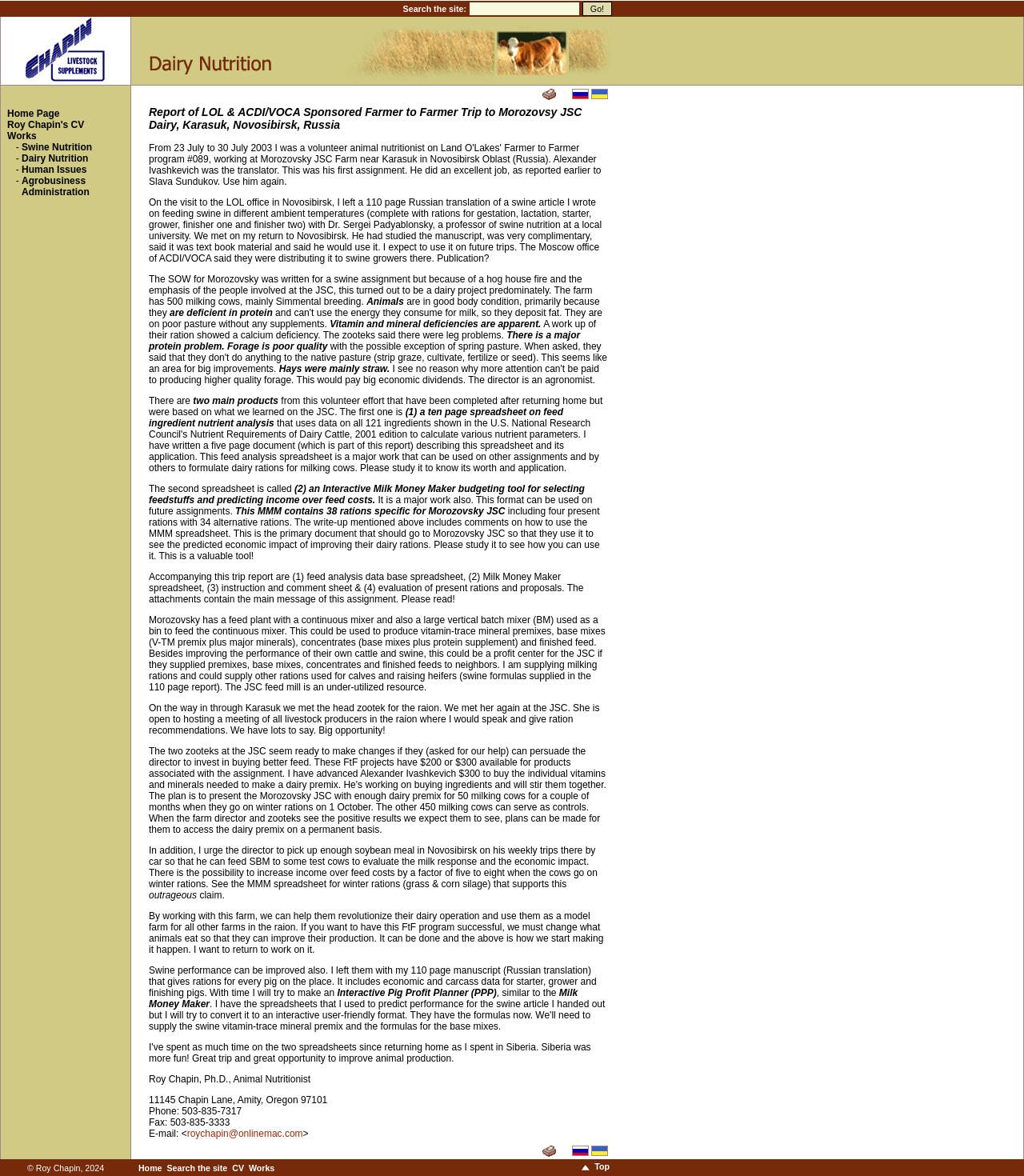Find and indicate the bounding box coordinates of the region you should select to follow the given instruction: "Search the site".

[0.458, 0.001, 0.566, 0.014]